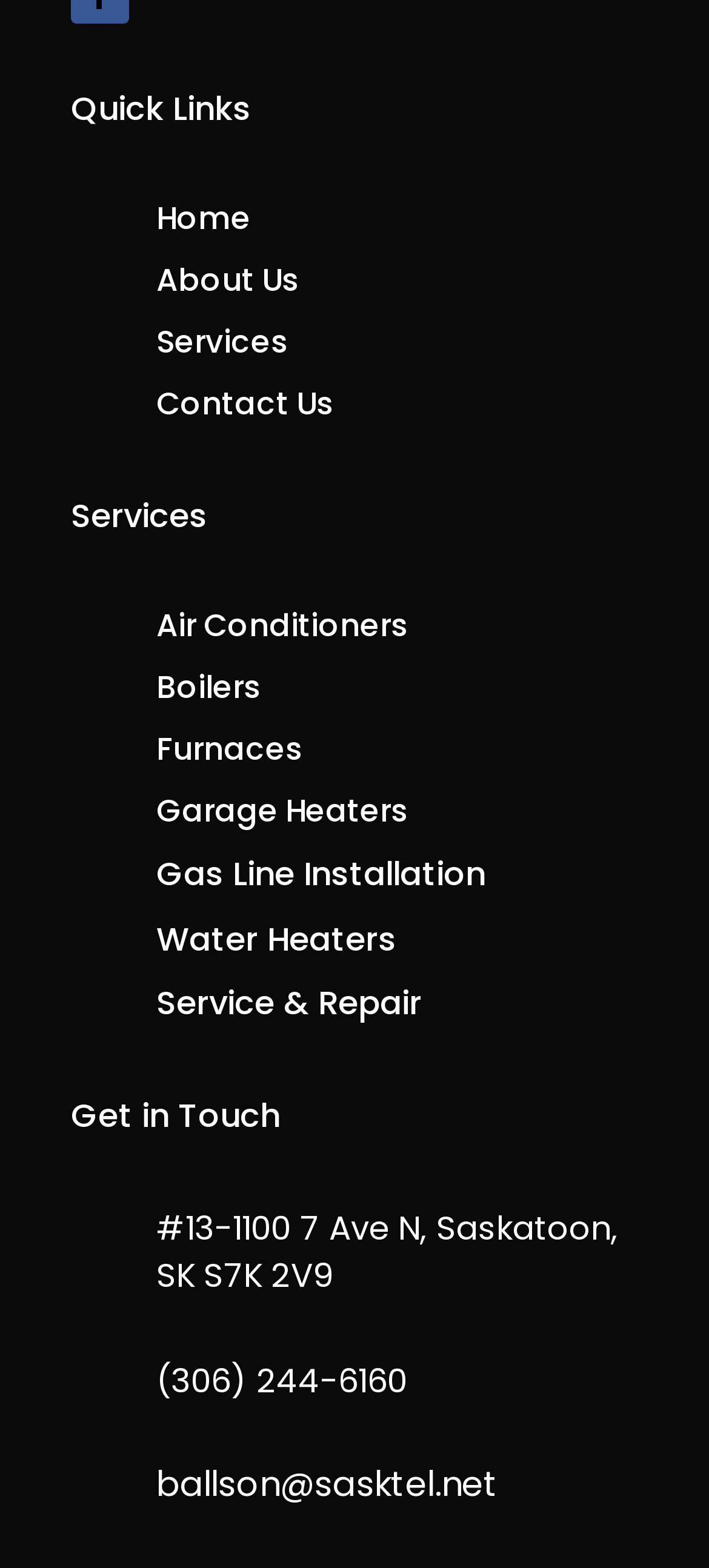Respond to the following question using a concise word or phrase: 
How can I contact the company by phone?

(306) 244-6160